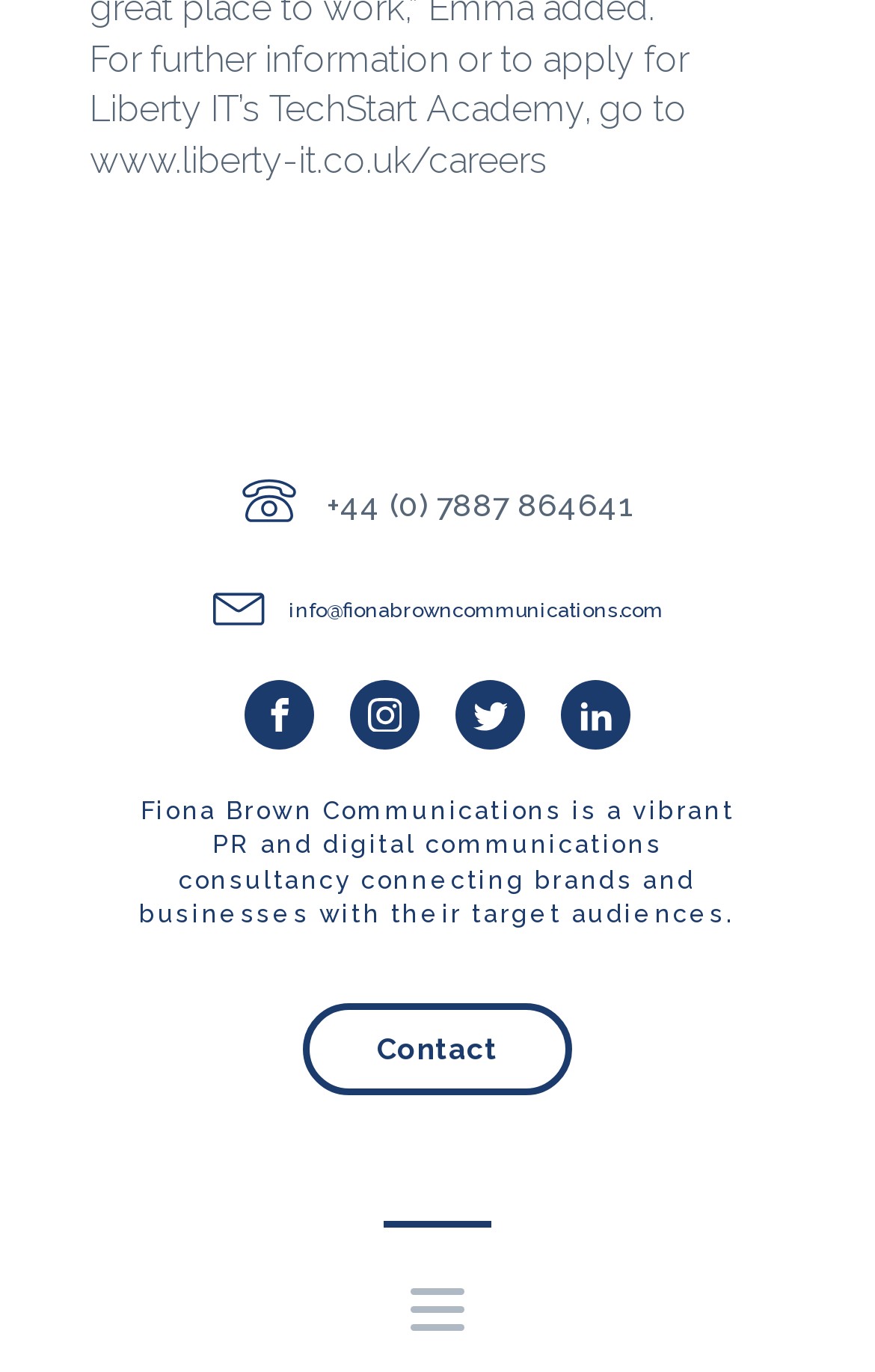Answer the question with a single word or phrase: 
What is the purpose of the TechStart Academy?

Not mentioned